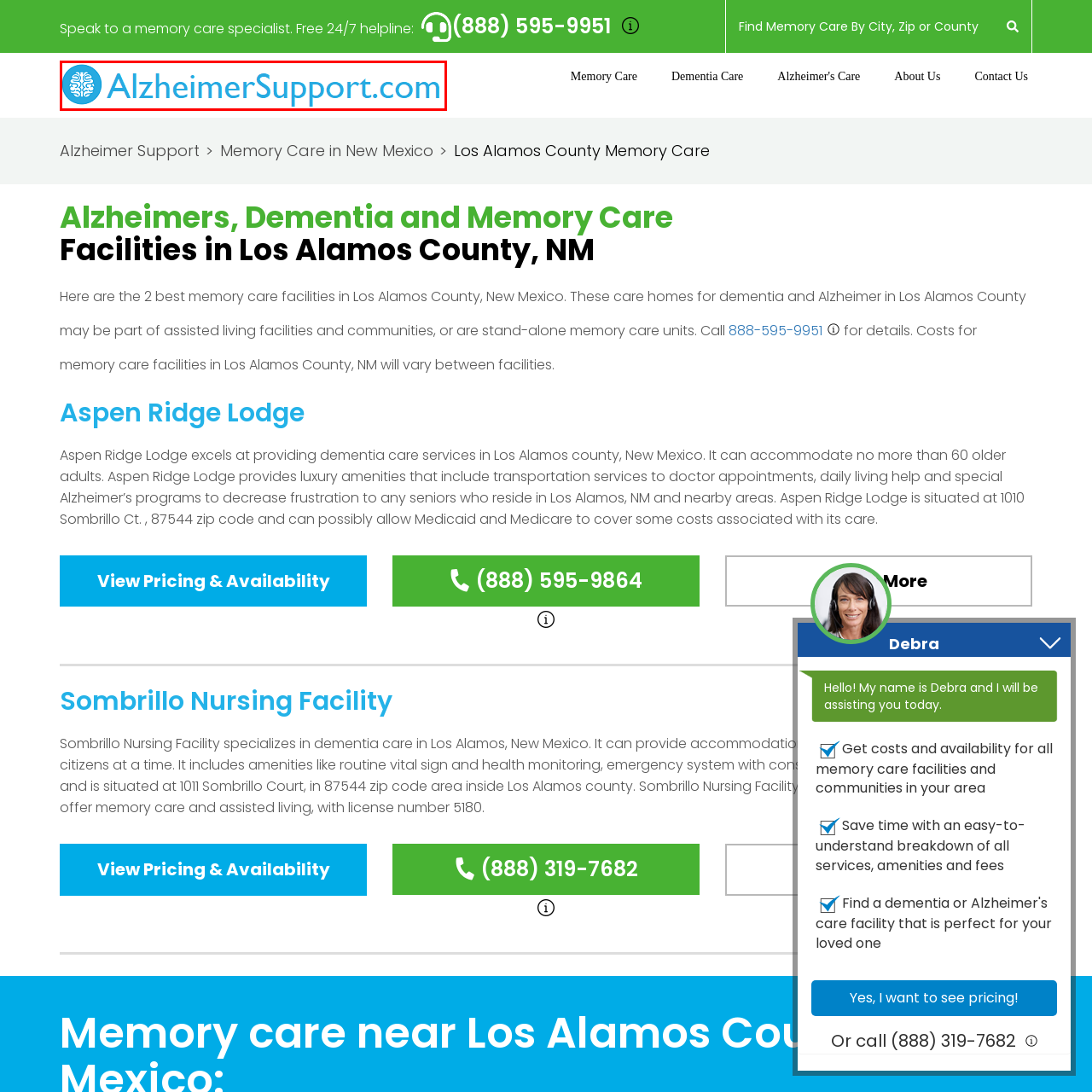What is the purpose of the logo?
Inspect the image enclosed in the red bounding box and provide a thorough answer based on the information you see.

The caption explains that the logo serves as a visual anchor for users navigating memory care services and support options online, implying that the purpose of the logo is to provide a visual anchor for users.